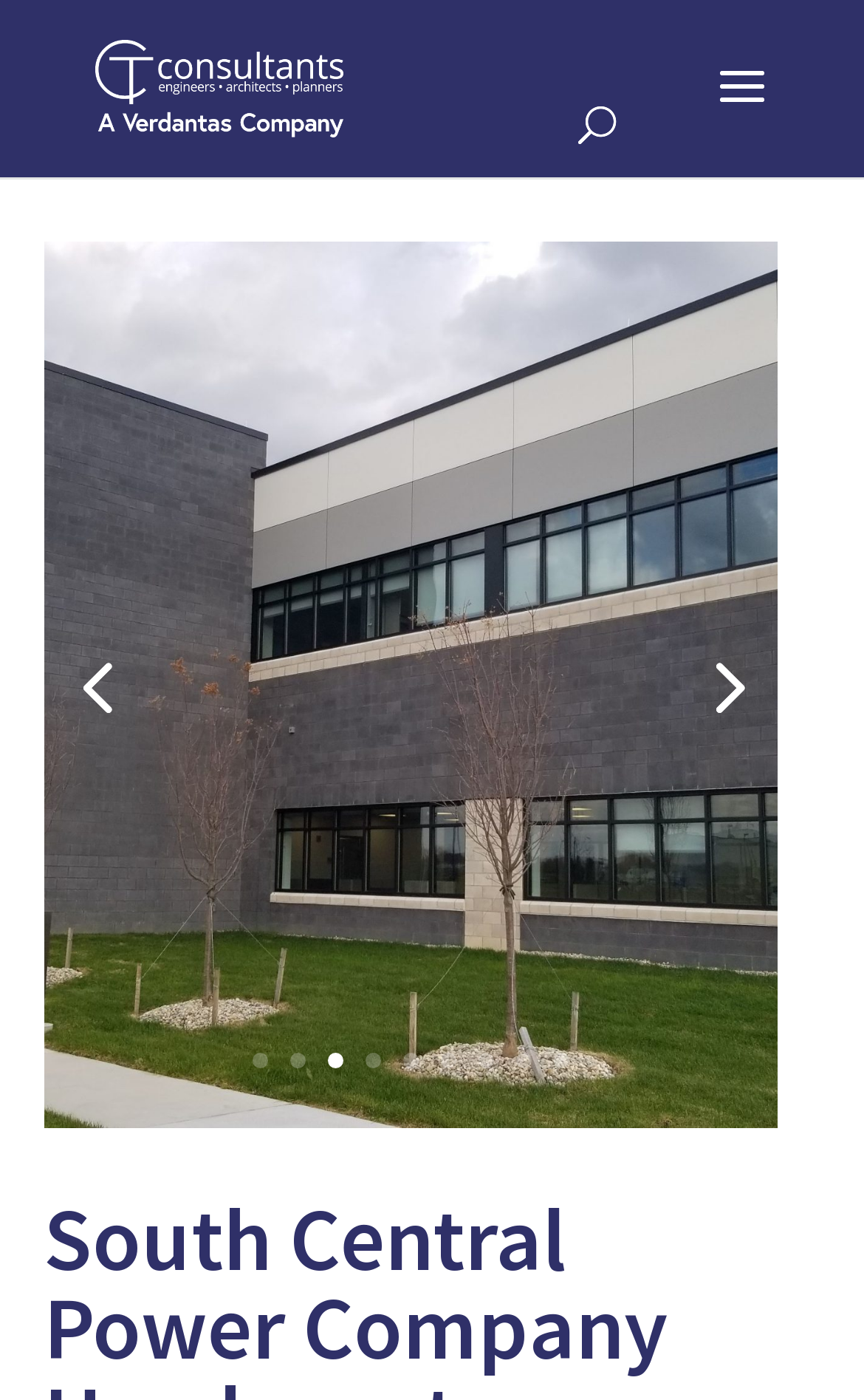Please determine the bounding box coordinates of the element's region to click in order to carry out the following instruction: "search for something". The coordinates should be four float numbers between 0 and 1, i.e., [left, top, right, bottom].

[0.5, 0.0, 0.9, 0.002]